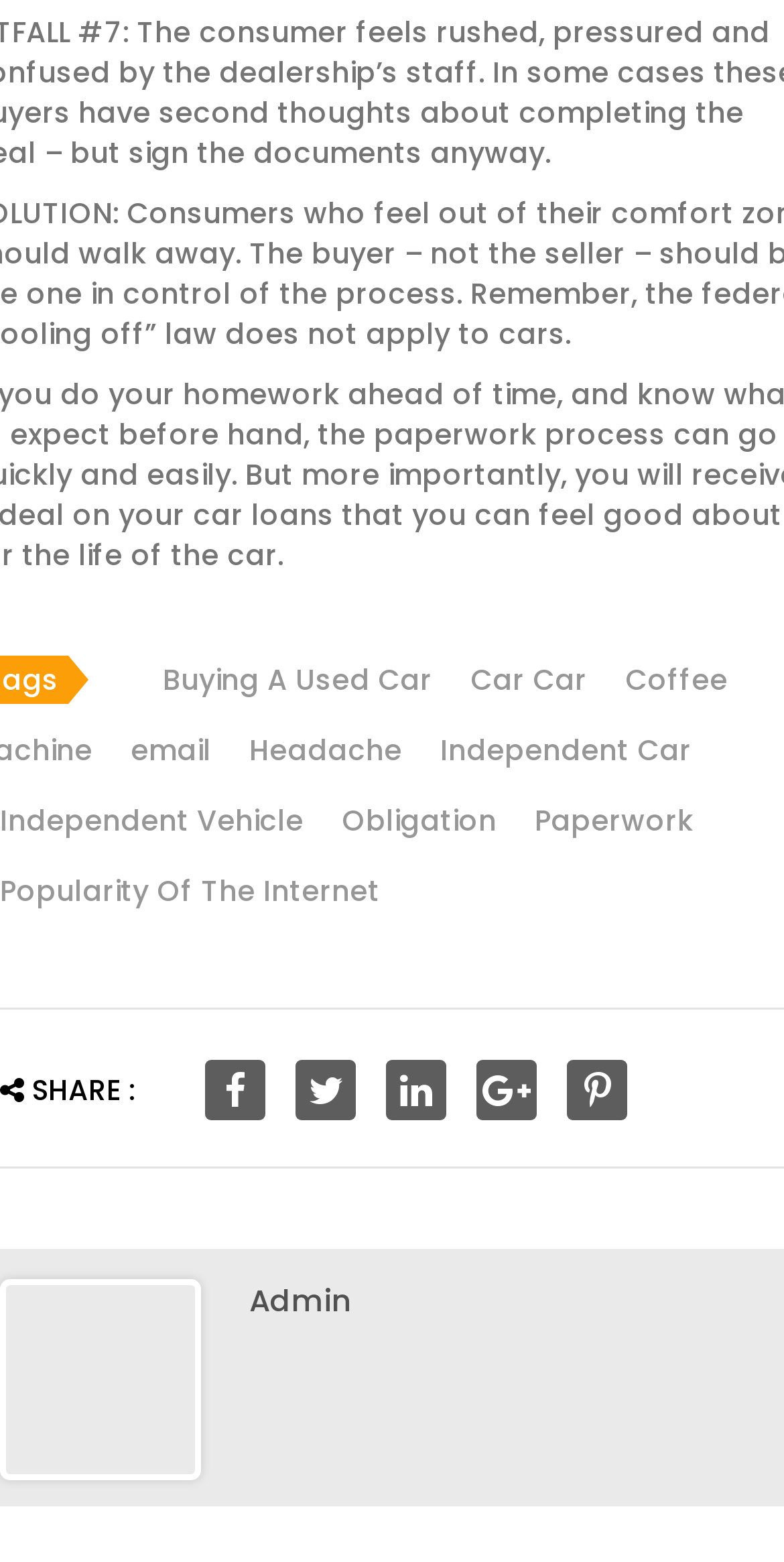Determine the bounding box coordinates for the clickable element required to fulfill the instruction: "View 'Paperwork'". Provide the coordinates as four float numbers between 0 and 1, i.e., [left, top, right, bottom].

[0.644, 0.512, 0.885, 0.538]